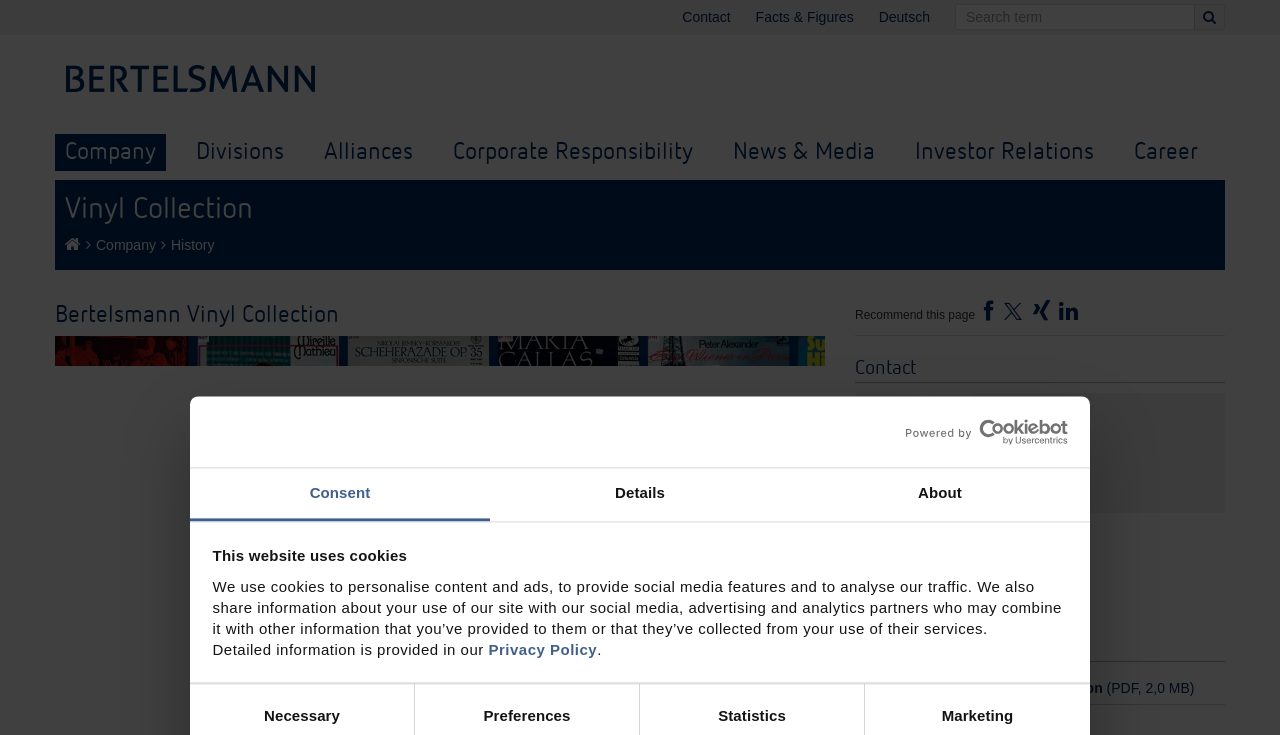How many tabs are there in the tablist? From the image, respond with a single word or brief phrase.

3